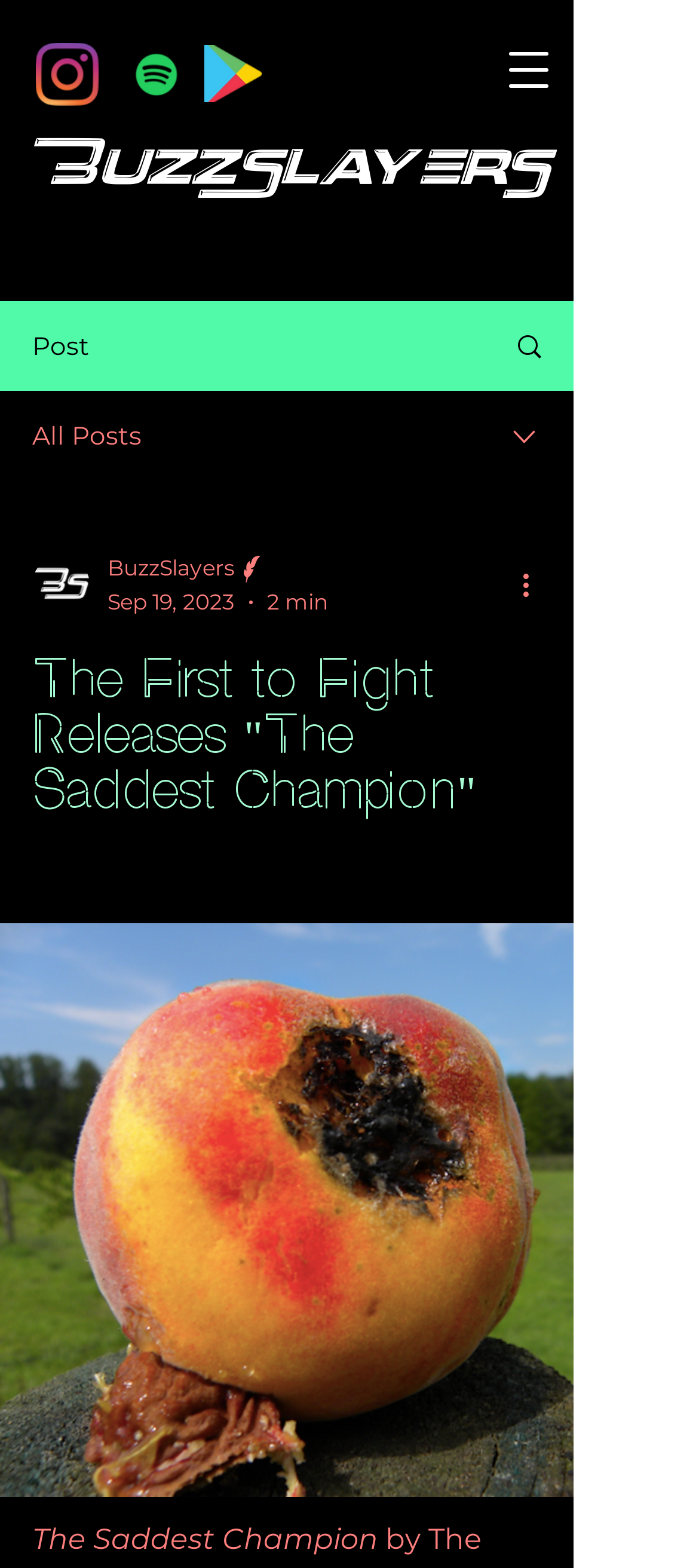Find the bounding box coordinates of the element to click in order to complete this instruction: "Open Spotify". The bounding box coordinates must be four float numbers between 0 and 1, denoted as [left, top, right, bottom].

[0.179, 0.027, 0.269, 0.067]